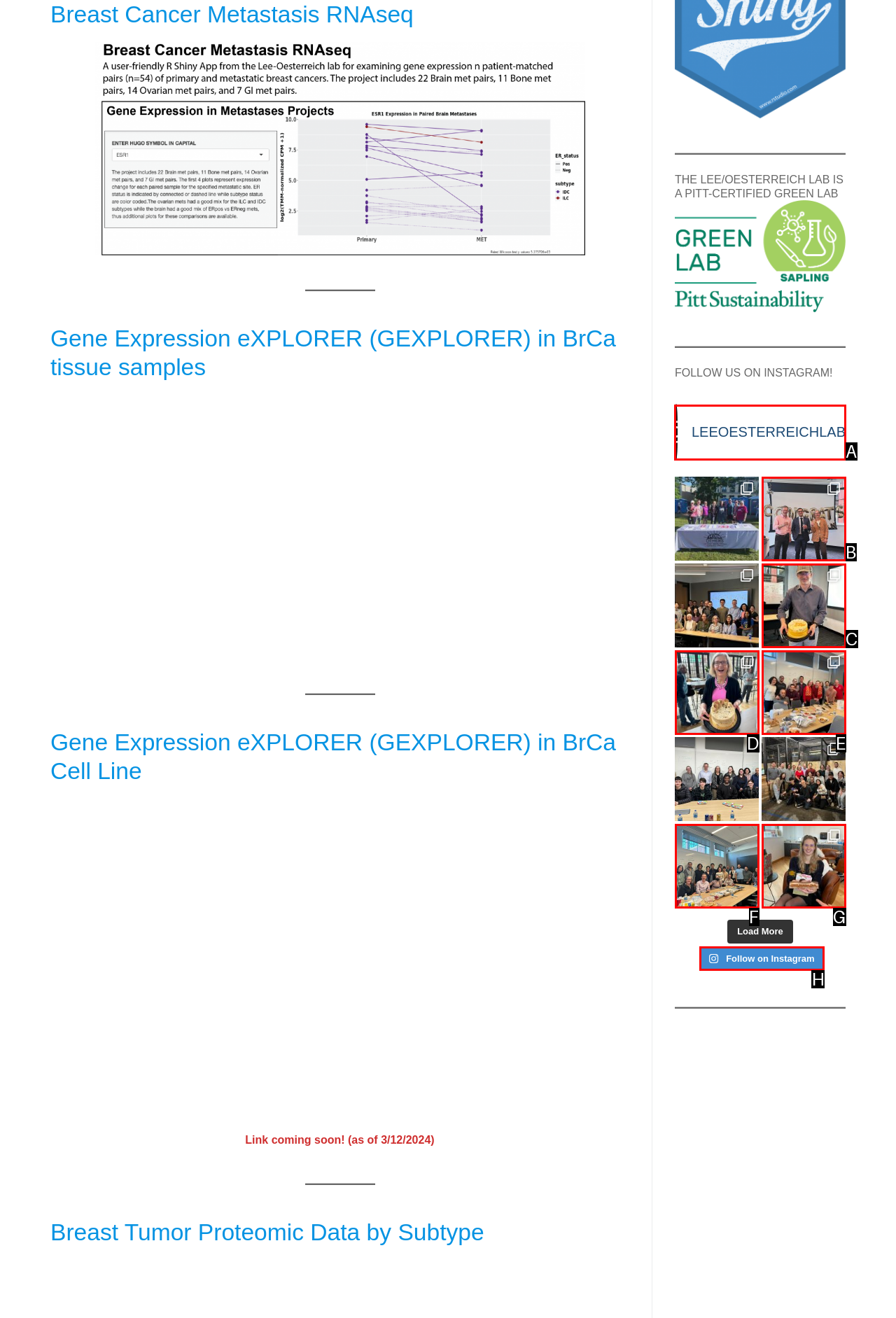Select the correct UI element to click for this task: view company information.
Answer using the letter from the provided options.

None